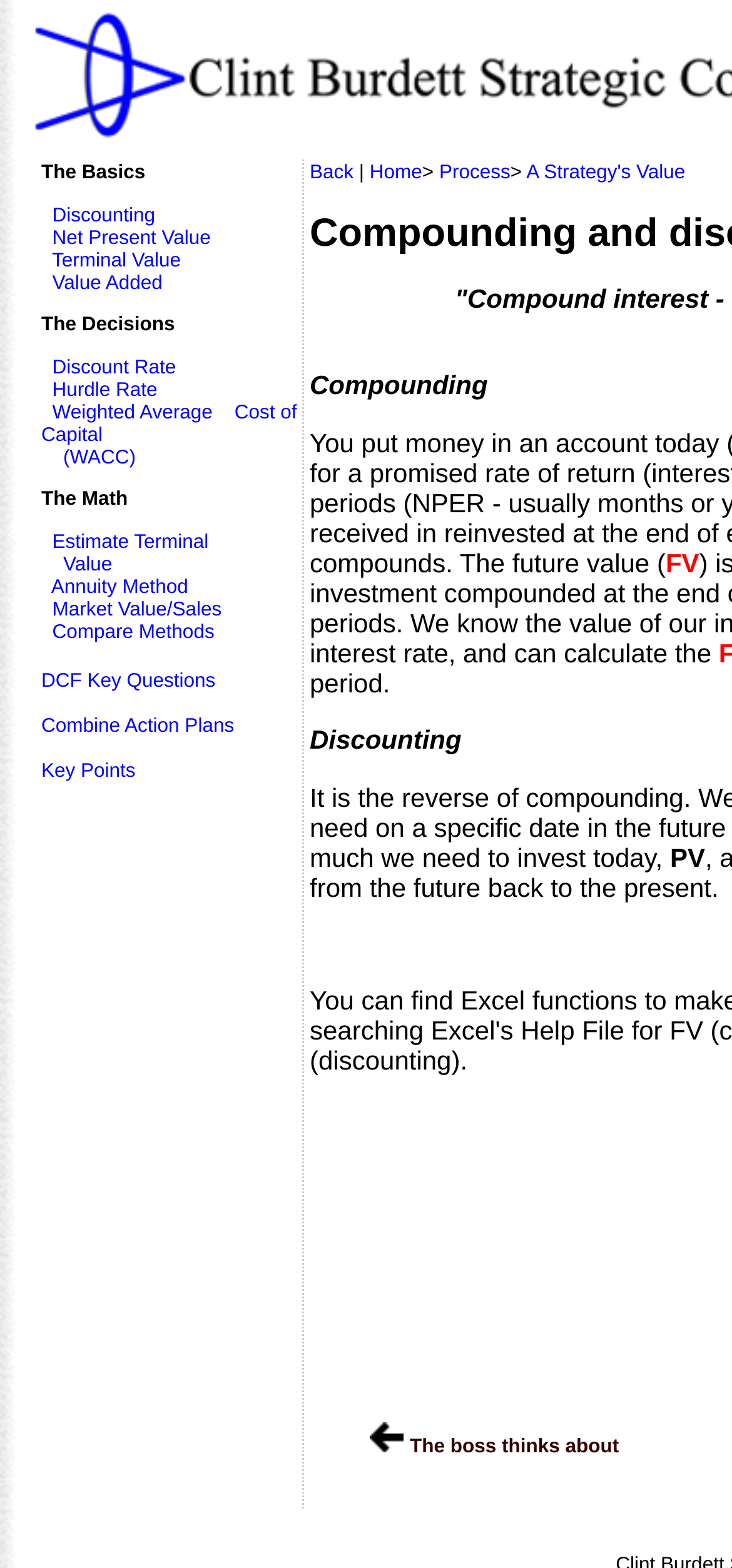Please pinpoint the bounding box coordinates for the region I should click to adhere to this instruction: "Click on A Strategy's Value".

[0.719, 0.103, 0.936, 0.117]